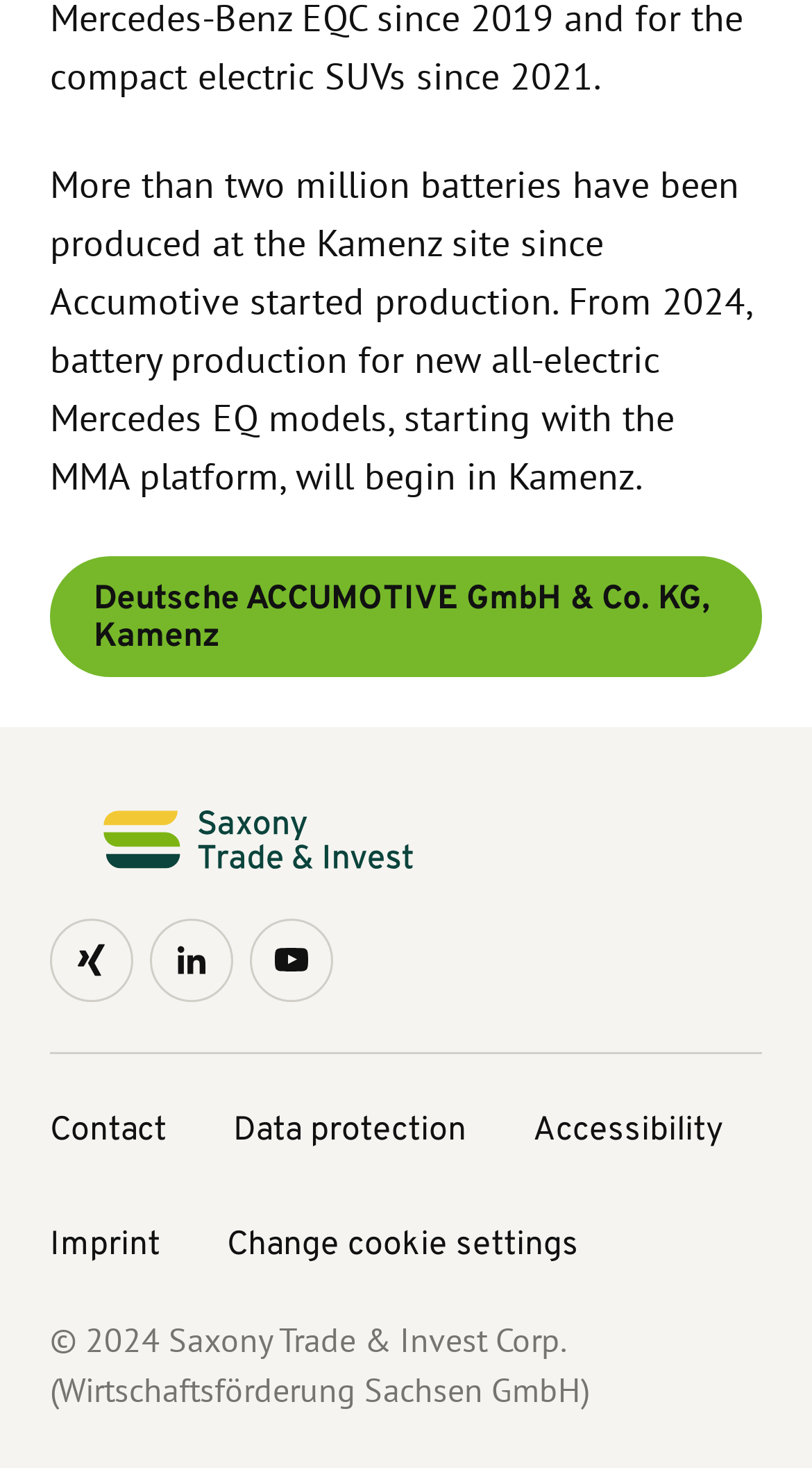Analyze the image and answer the question with as much detail as possible: 
What is the purpose of the Kamenz site from 2024?

The answer can be found in the StaticText element with the text 'More than two million batteries have been produced at the Kamenz site since Accumotive started production. From 2024, battery production for new all-electric Mercedes EQ models, starting with the MMA platform, will begin in Kamenz.' which indicates that the purpose of the Kamenz site from 2024 is battery production for Mercedes EQ models.